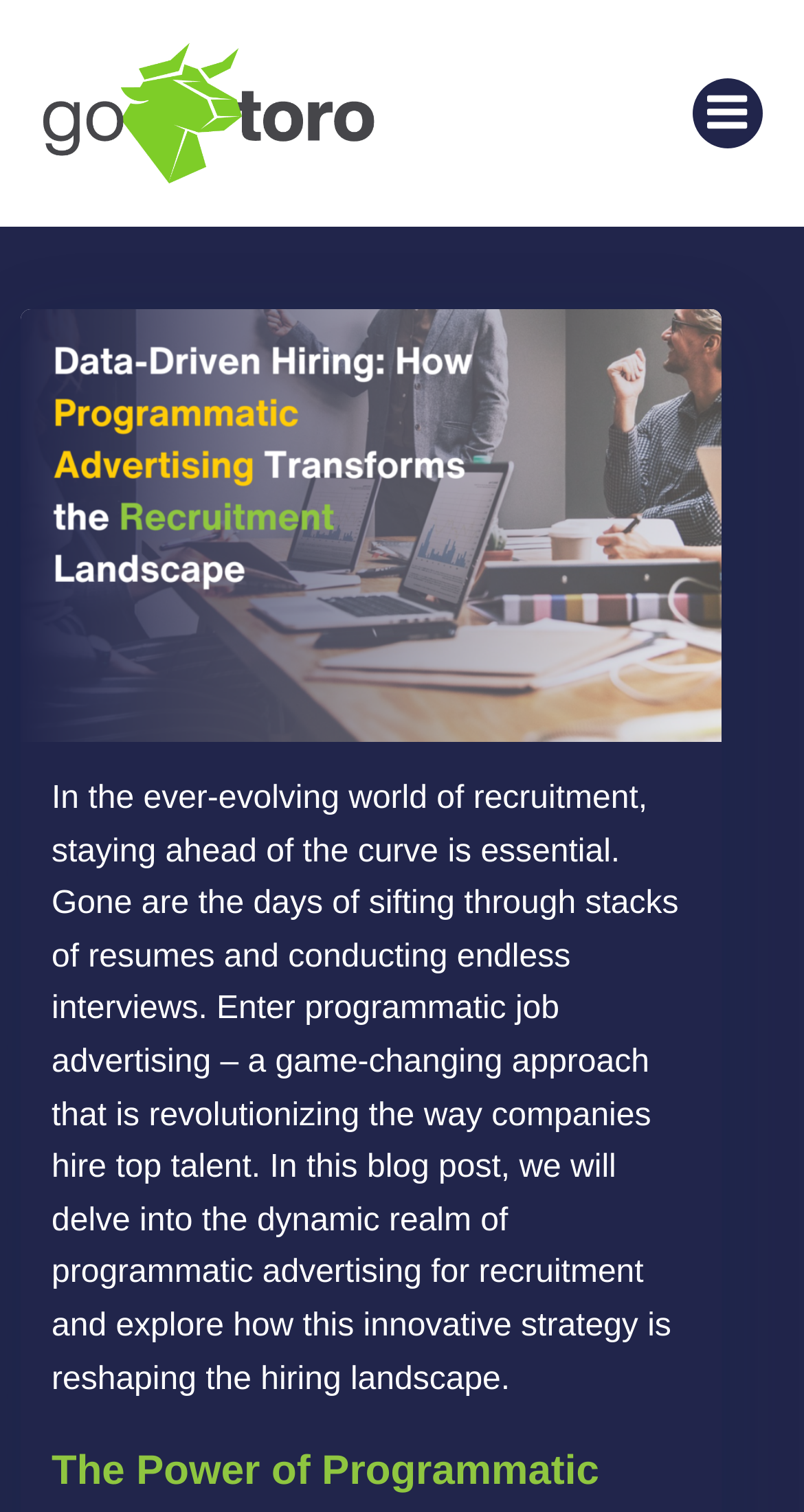Using the element description: "Capability Statements", determine the bounding box coordinates for the specified UI element. The coordinates should be four float numbers between 0 and 1, [left, top, right, bottom].

None